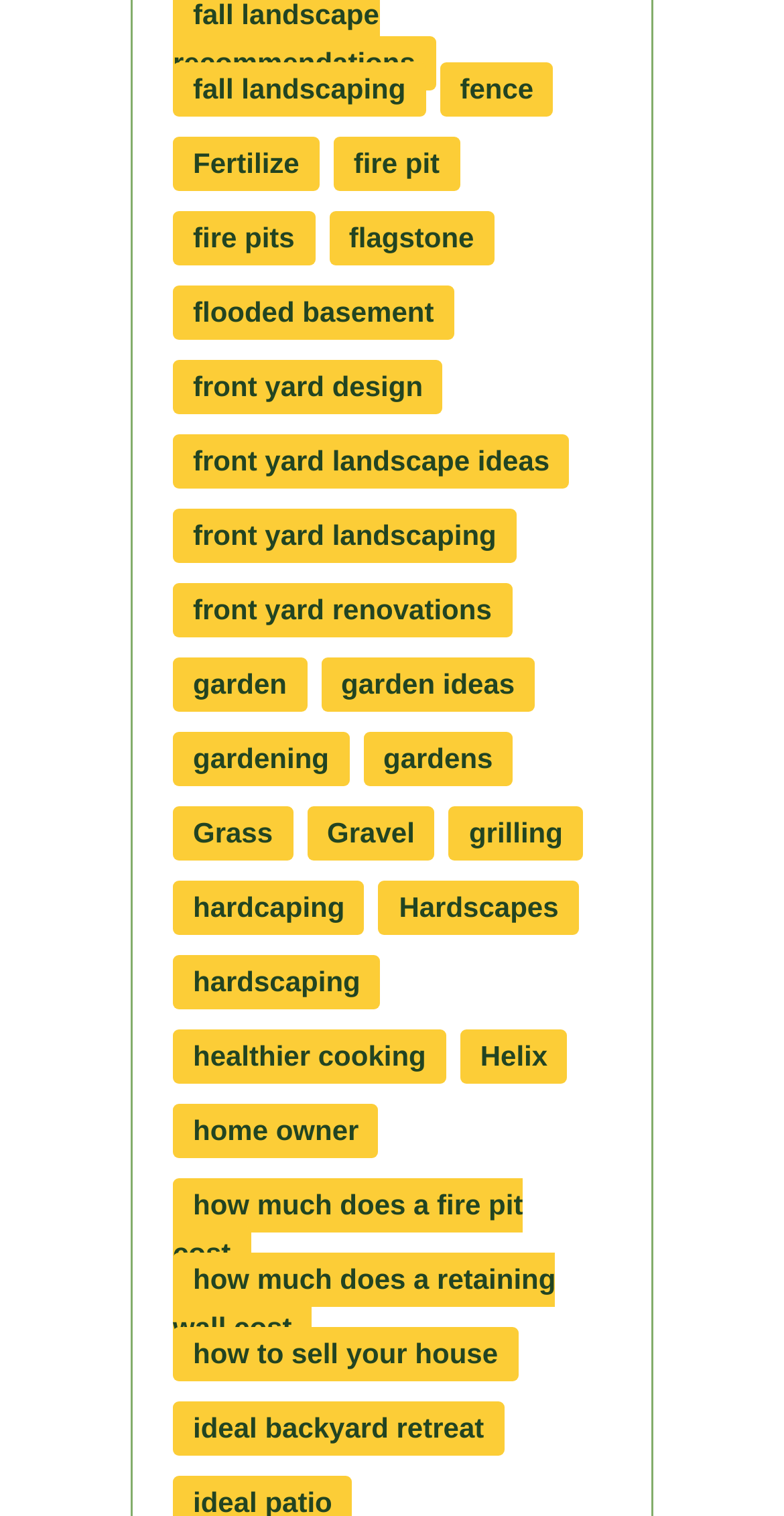Respond to the question below with a single word or phrase: What is the last link on the webpage?

ideal backyard retreat